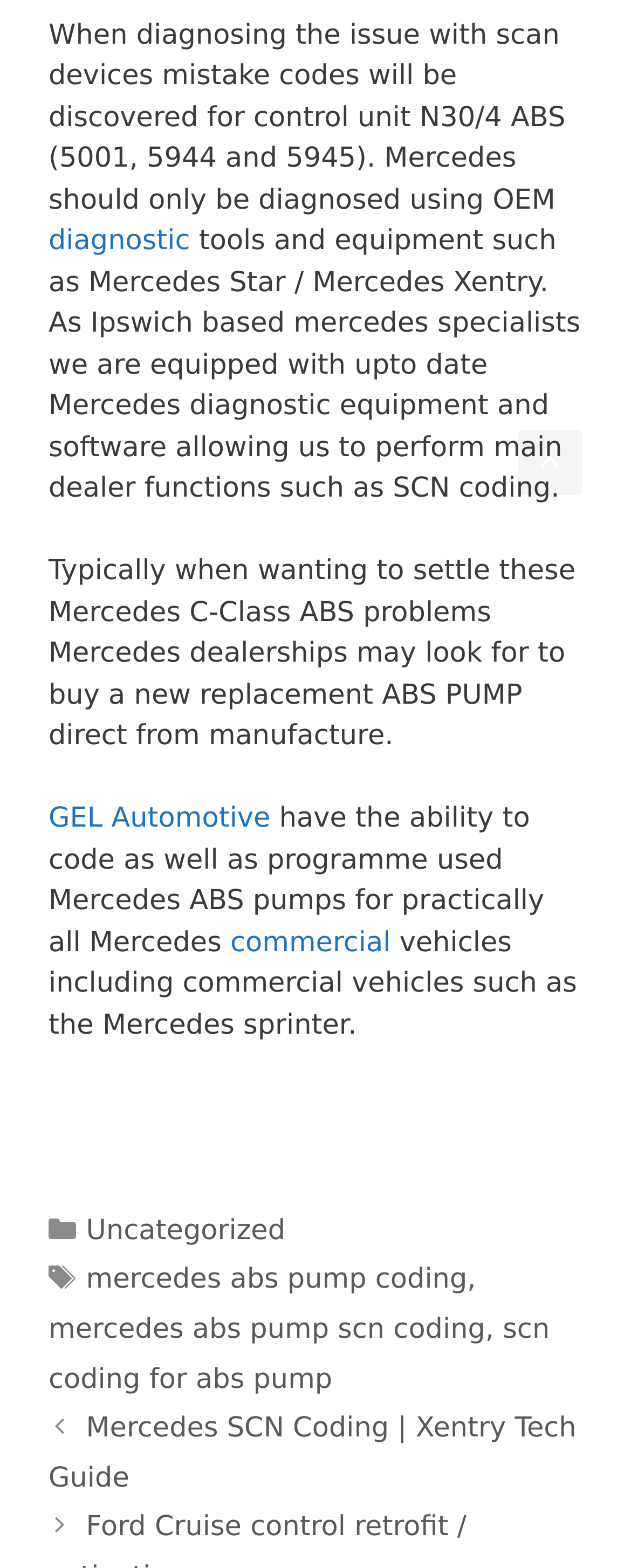Identify the bounding box coordinates for the UI element described by the following text: "GEL Automotive". Provide the coordinates as four float numbers between 0 and 1, in the format [left, top, right, bottom].

[0.077, 0.512, 0.429, 0.533]